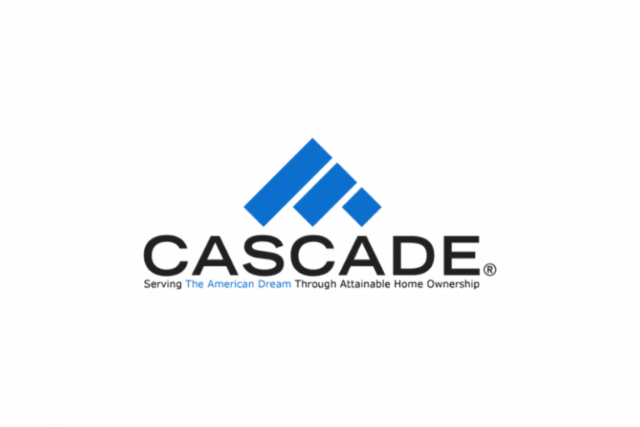Provide an in-depth description of the image.

The image features the logo of Cascade Financial Services, prominently displaying the word "CASCADE" in bold black letters. Above the text, three blue triangular shapes represent a stylized mountain, conveying a sense of stability and aspiration. Beneath the main logo, the tagline "Serving The American Dream Through Attainable Home Ownership" highlights the company's commitment to providing accessible housing solutions. This logo encapsulates Cascade's mission to foster home ownership and is associated with its recent initiatives, such as the launch of a new Social Bond Framework aimed at enhancing affordable housing opportunities.